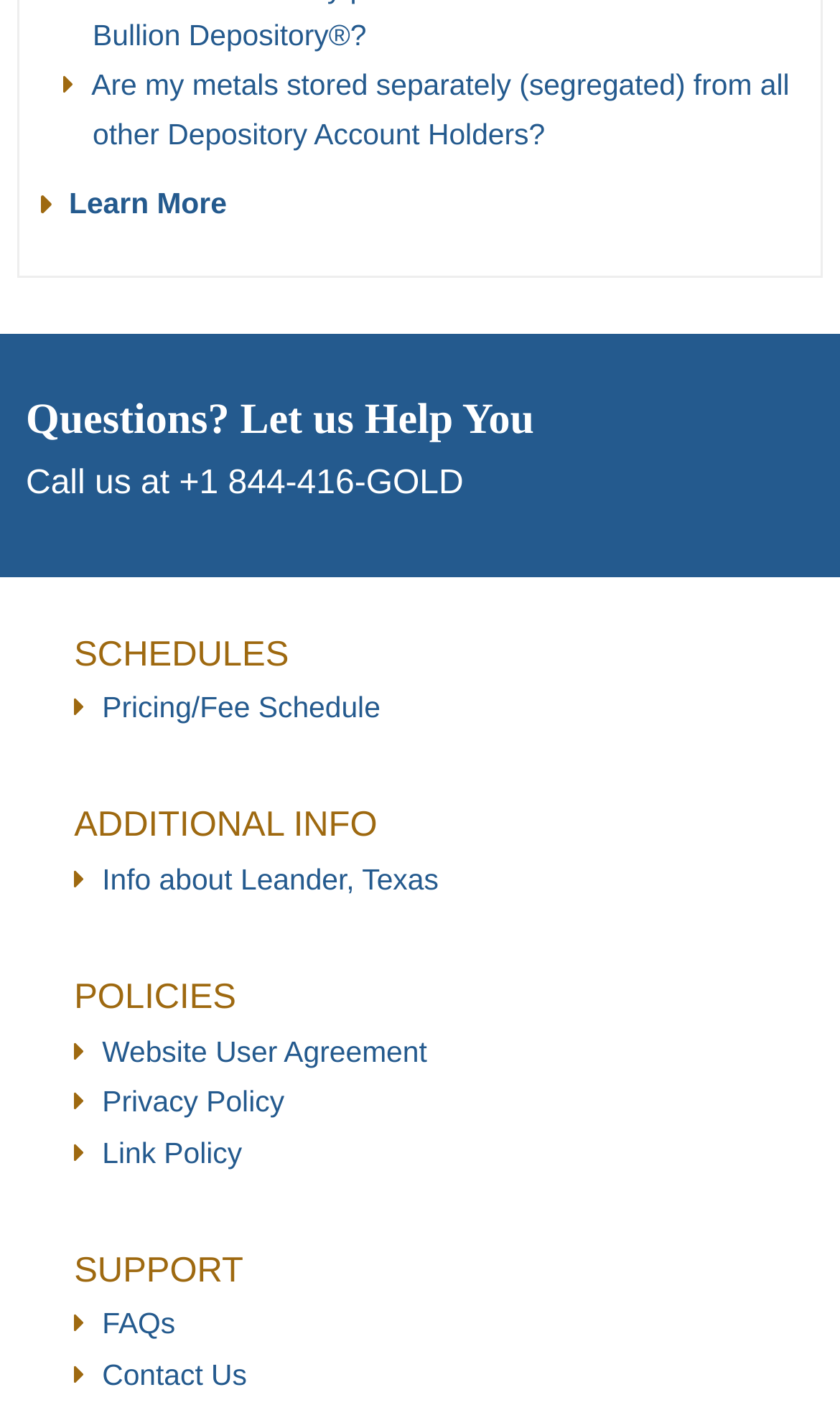Please specify the bounding box coordinates of the clickable region necessary for completing the following instruction: "View pricing and fee schedule". The coordinates must consist of four float numbers between 0 and 1, i.e., [left, top, right, bottom].

[0.088, 0.492, 0.453, 0.515]